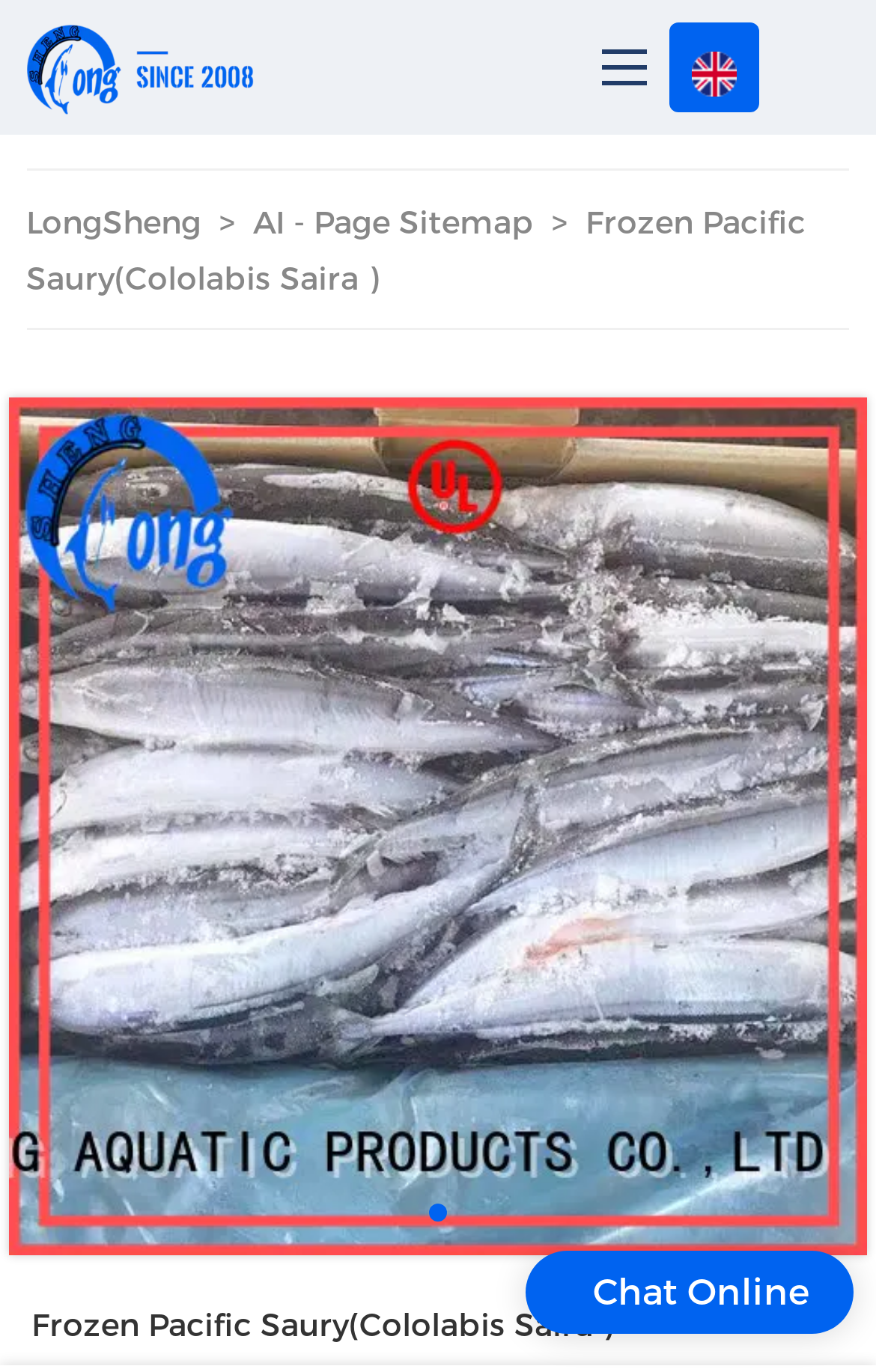Predict the bounding box of the UI element based on the description: "alt="Frozen Pacific Saury(Cololabis Saira )"". The coordinates should be four float numbers between 0 and 1, formatted as [left, top, right, bottom].

[0.03, 0.016, 0.291, 0.082]